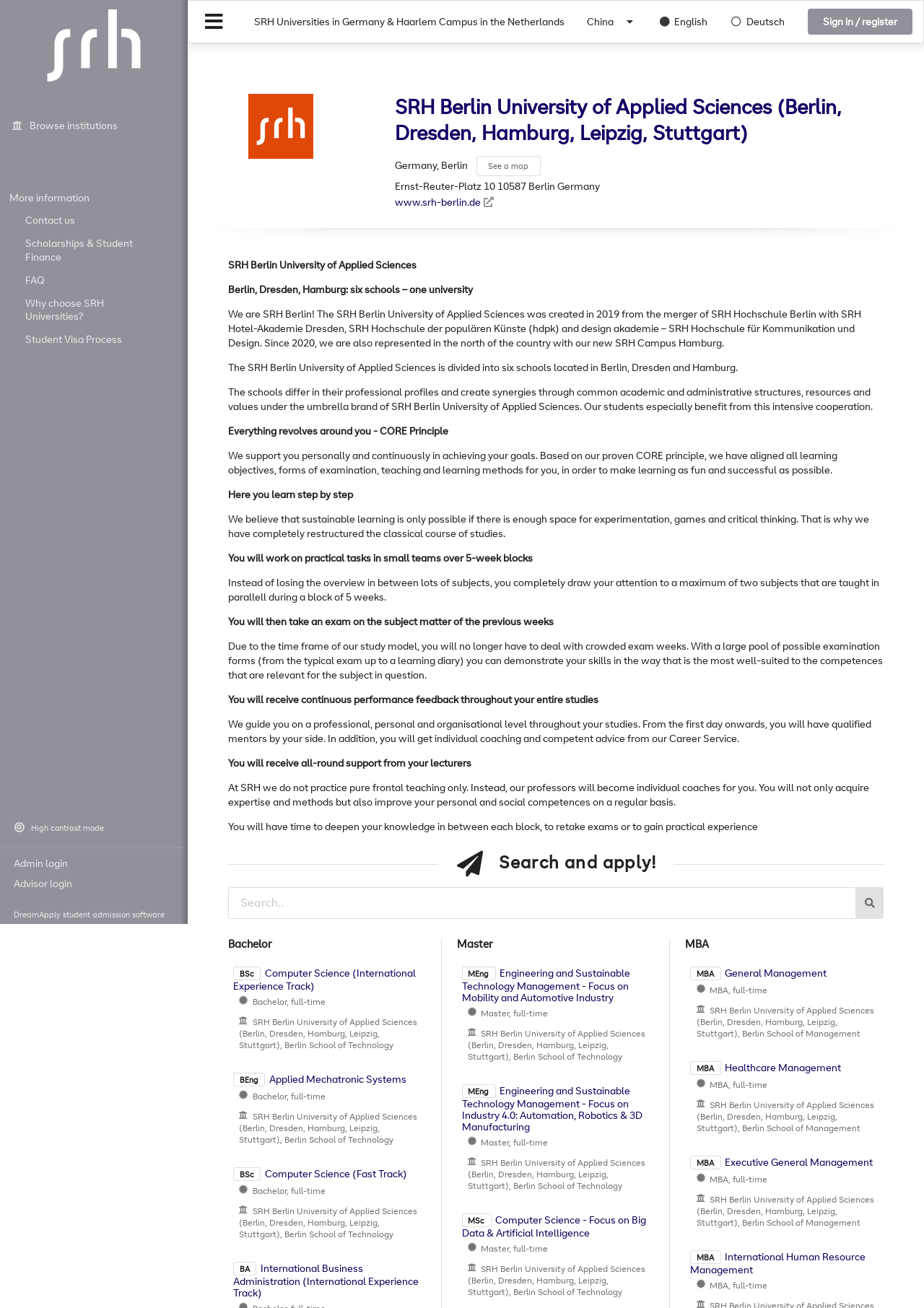How many schools are there in SRH Berlin University of Applied Sciences?
Your answer should be a single word or phrase derived from the screenshot.

six